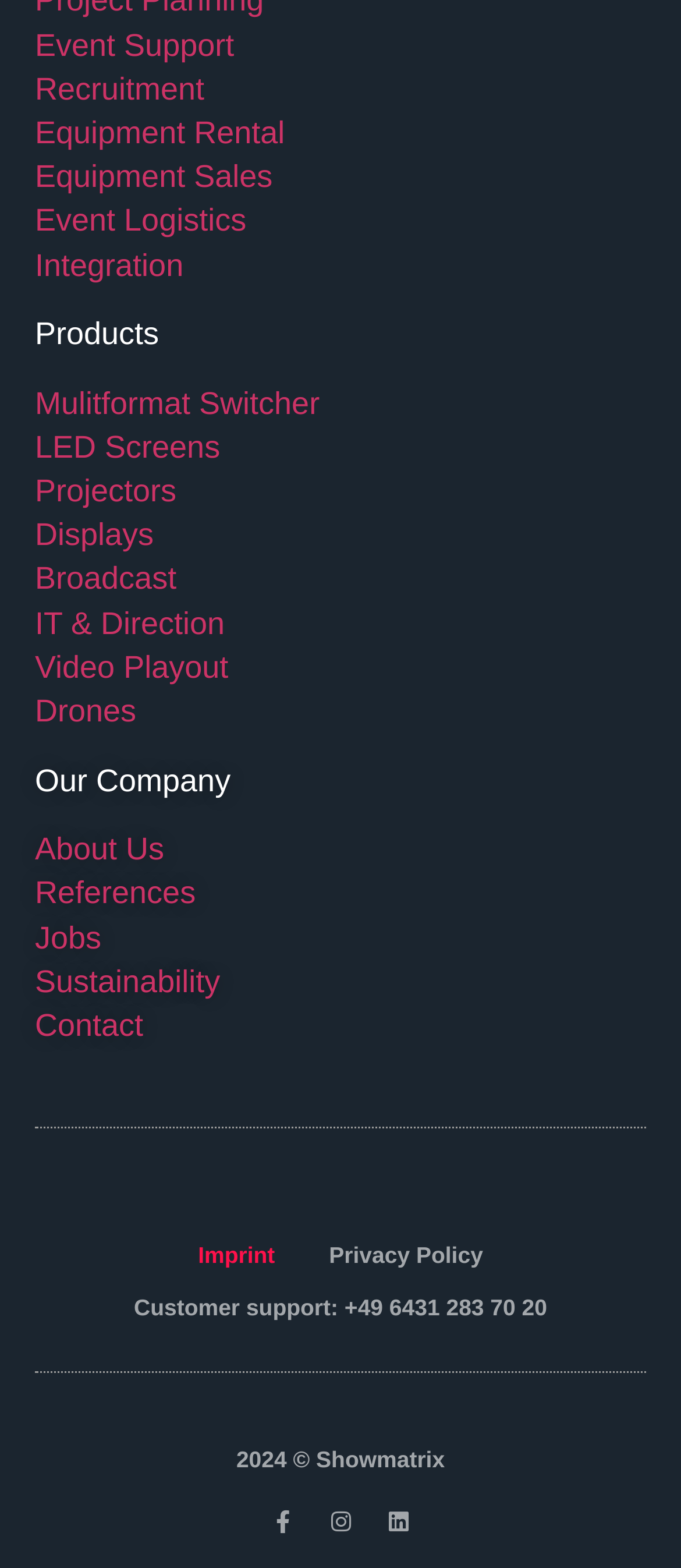Find the bounding box coordinates of the clickable area that will achieve the following instruction: "Click on Event Support".

[0.051, 0.017, 0.344, 0.04]